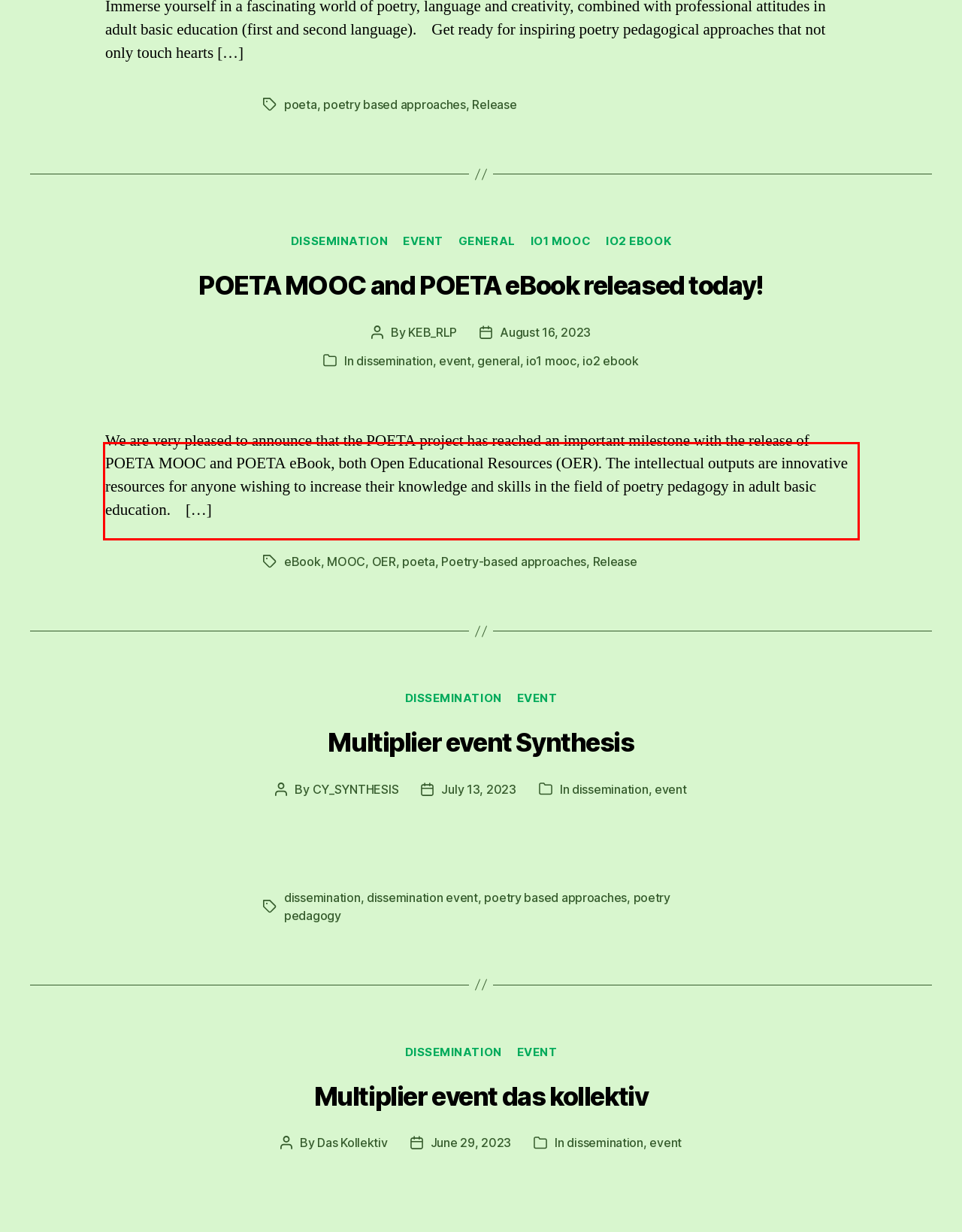You are given a webpage screenshot with a red bounding box around a UI element. Extract and generate the text inside this red bounding box.

We are very pleased to announce that the POETA project has reached an important milestone with the release of POETA MOOC and POETA eBook, both Open Educational Resources (OER). The intellectual outputs are innovative resources for anyone wishing to increase their knowledge and skills in the field of poetry pedagogy in adult basic education. […]